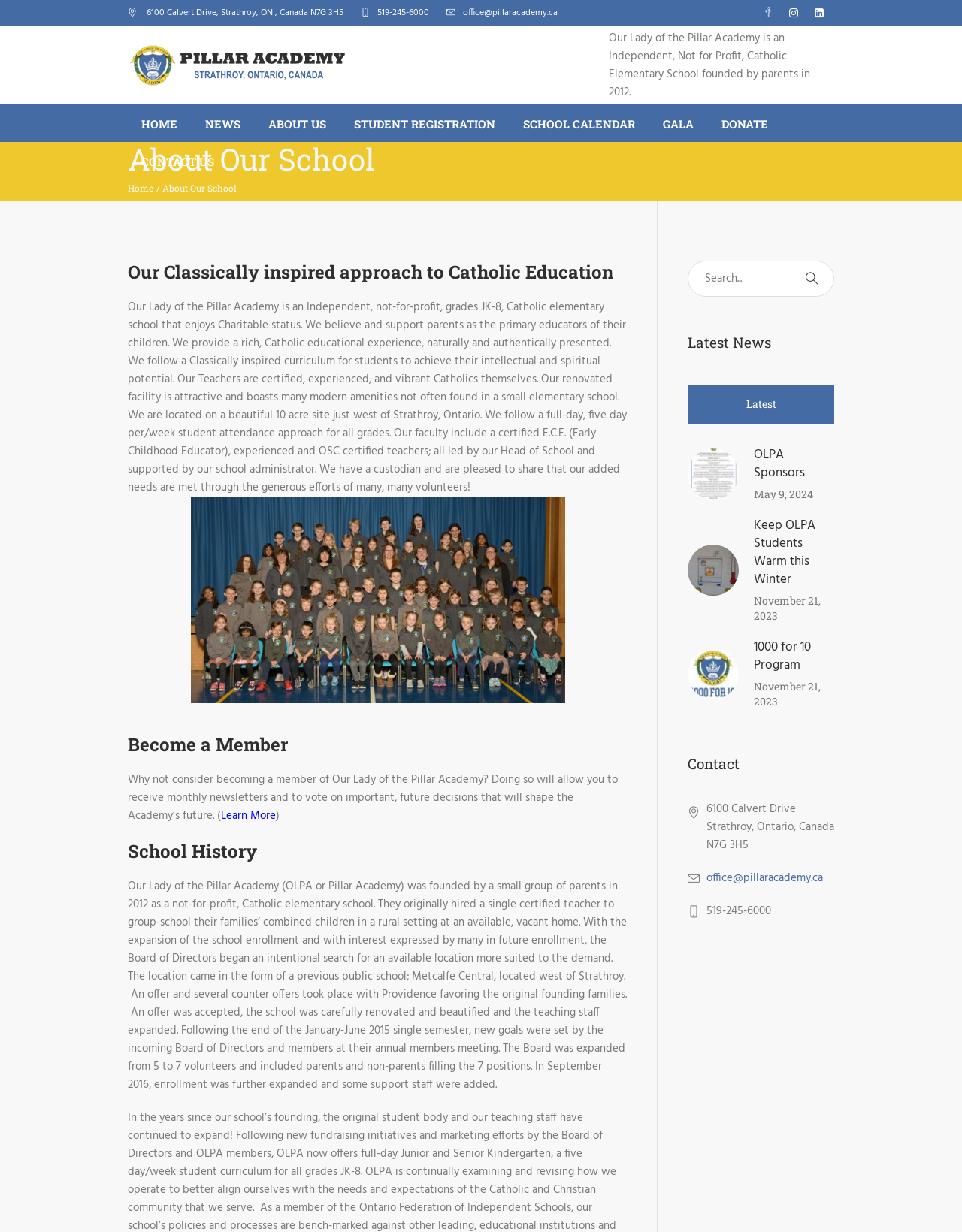Identify the bounding box coordinates of the element to click to follow this instruction: 'View Home'. Ensure the coordinates are four float values between 0 and 1, provided as [left, top, right, bottom].

None